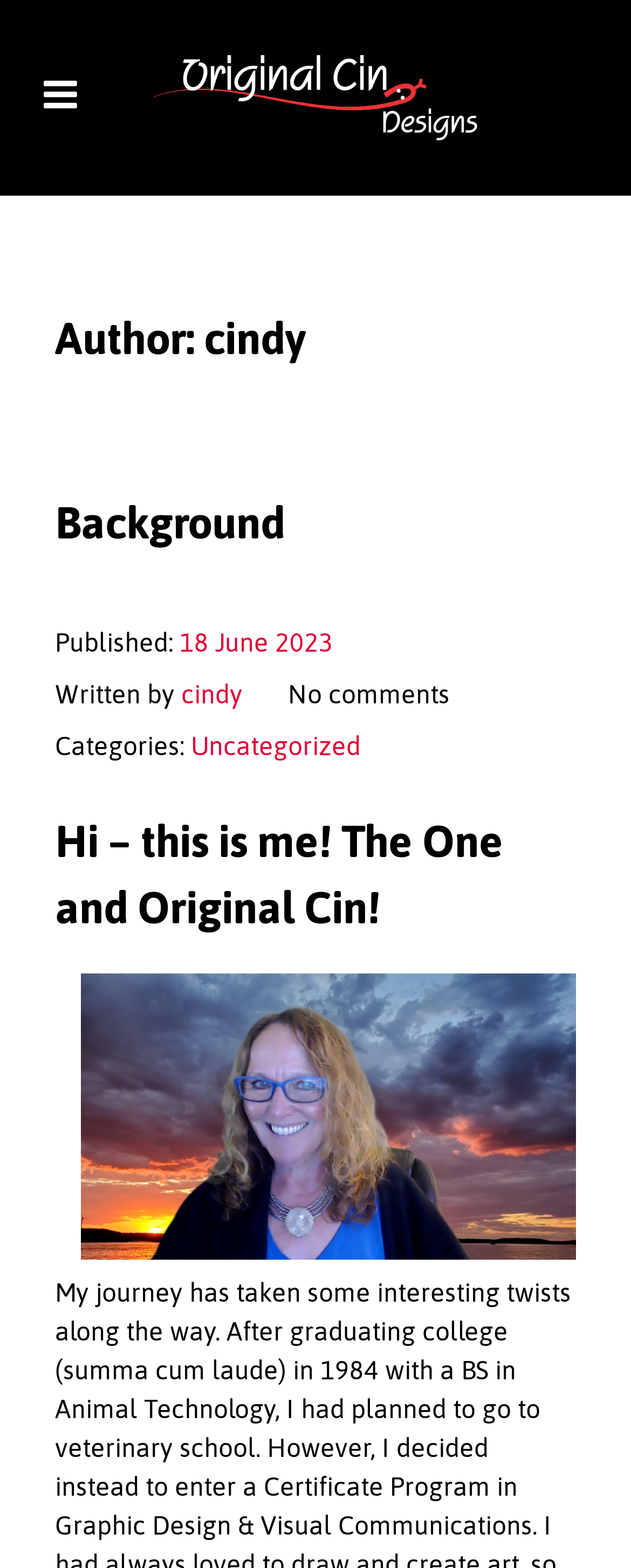Identify and provide the bounding box coordinates of the UI element described: "18 June 2023". The coordinates should be formatted as [left, top, right, bottom], with each number being a float between 0 and 1.

[0.285, 0.4, 0.528, 0.419]